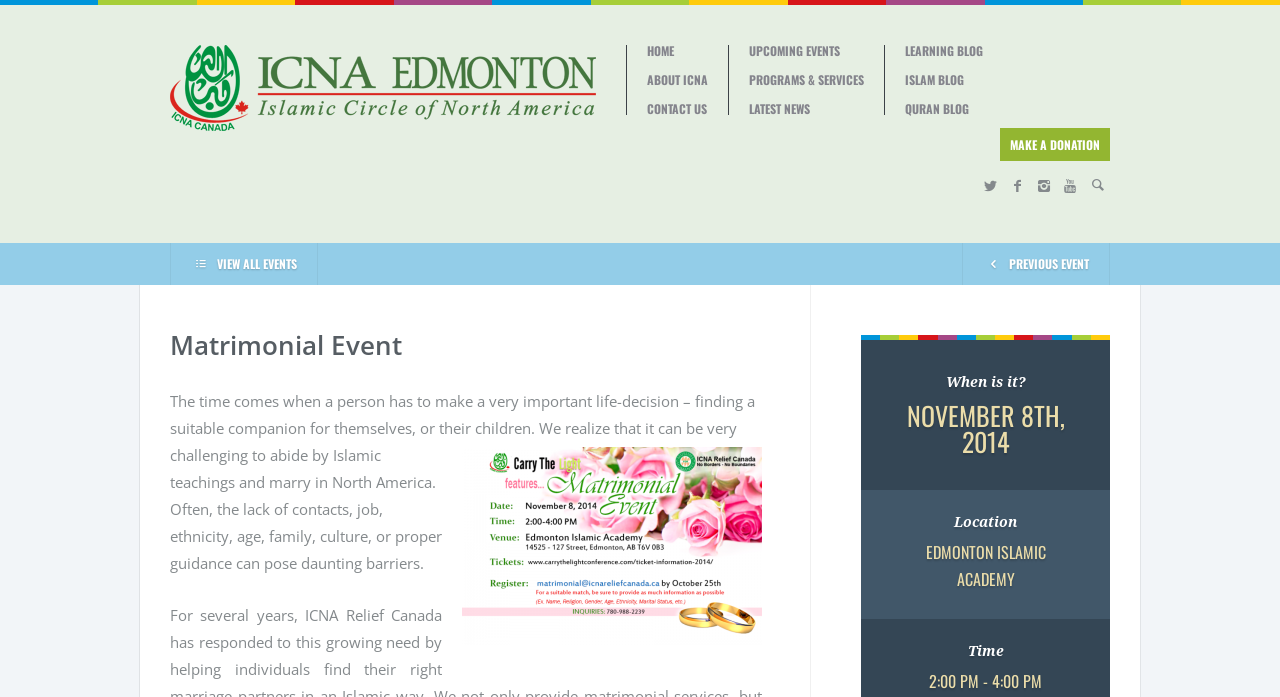What is the purpose of this event?
Answer briefly with a single word or phrase based on the image.

Matrimonial